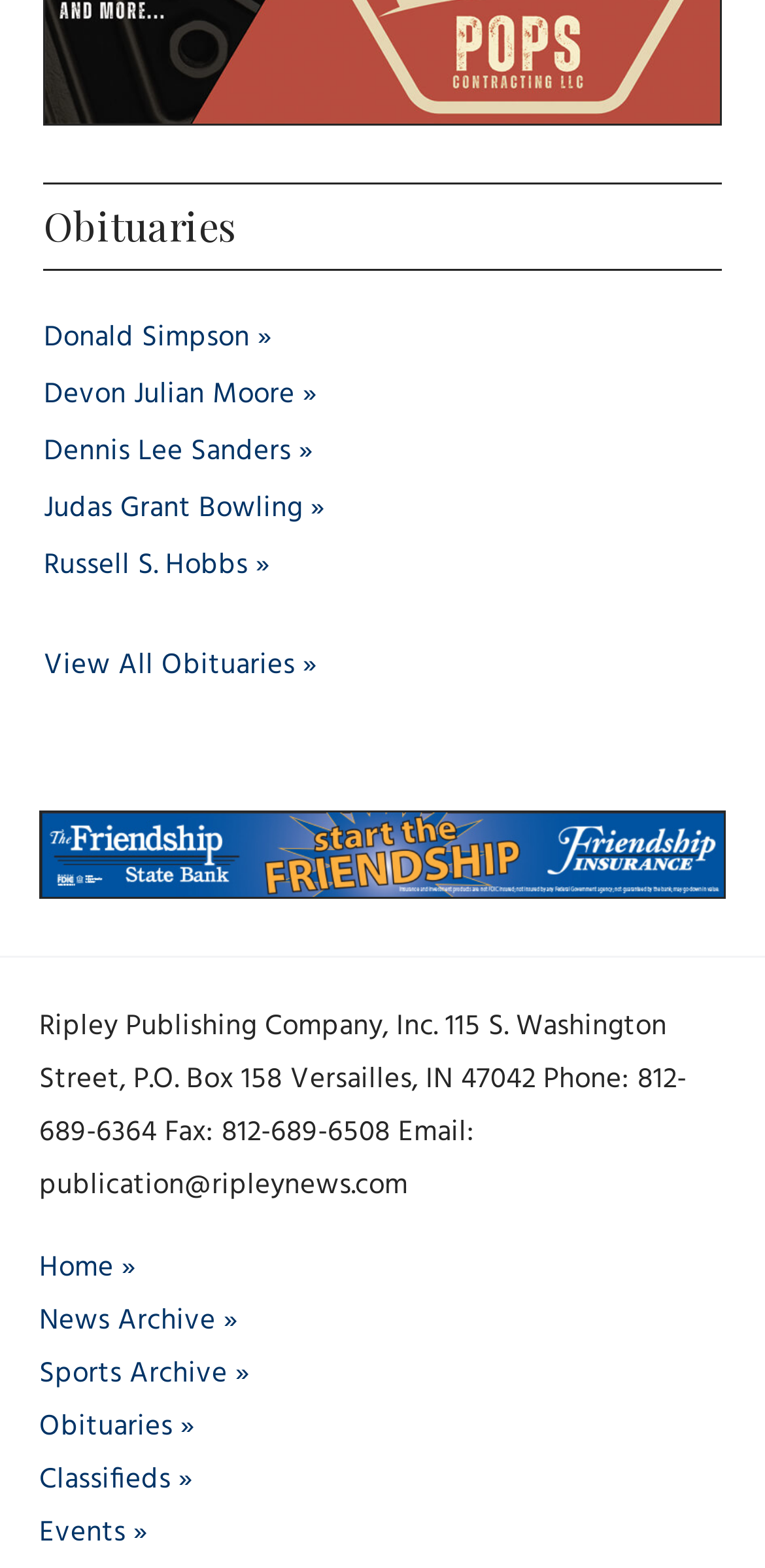Please provide a detailed answer to the question below by examining the image:
What is the name of the publishing company?

I found the answer by looking at the StaticText element with the text 'Ripley Publishing Company, Inc.' which is located at the bottom of the page.